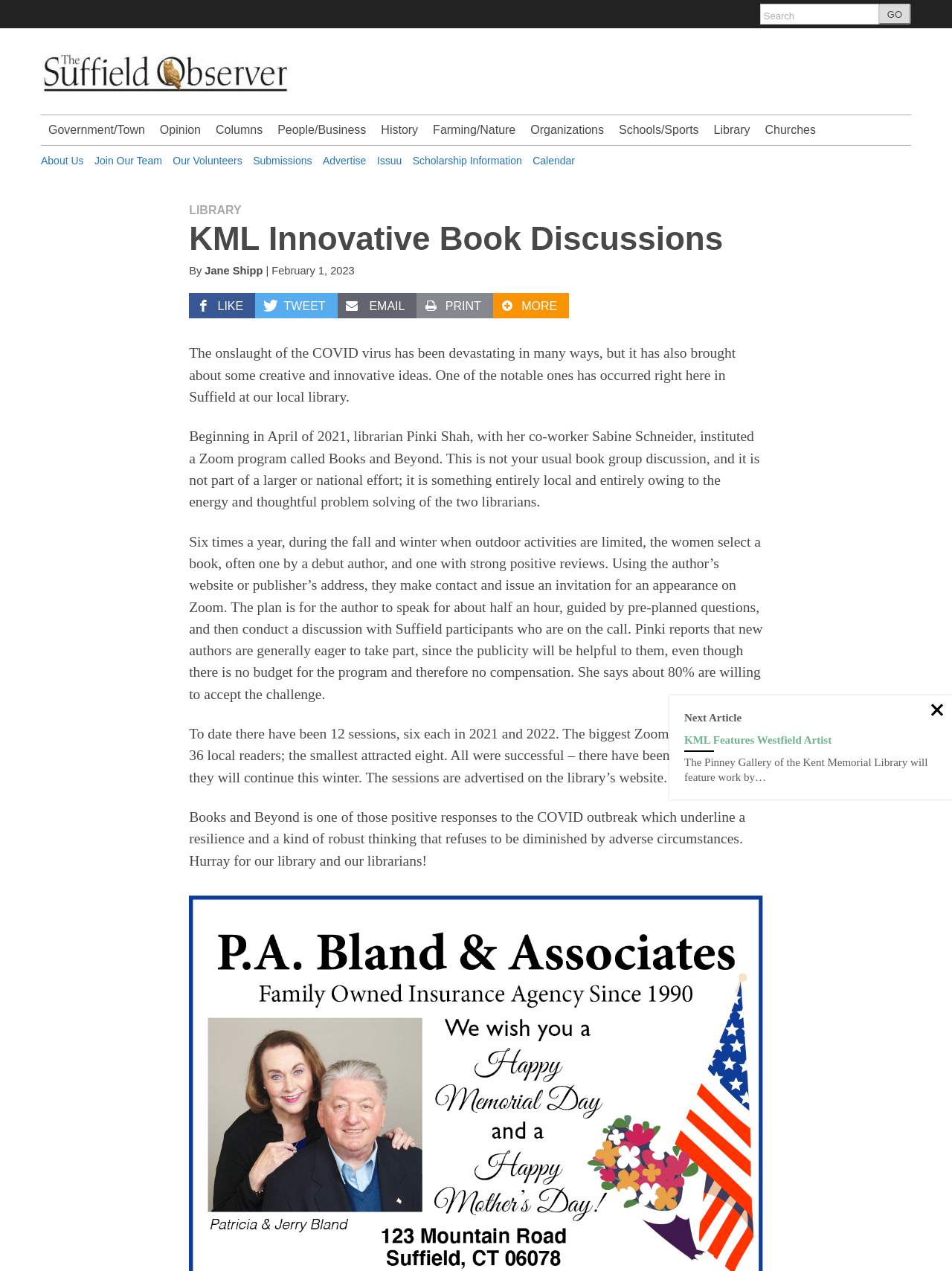Give a full account of the webpage's elements and their arrangement.

The webpage is about the Suffield Observer, a local news outlet. At the top, there is a link to skip to the content and a search bar with a "GO" button. Below that, there is a heading that reads "The Suffield Observer - A Watchful Messenger" with a link to the same title. 

On the left side, there are several links to different categories, including Government/Town, Opinion, Columns, People/Business, History, Farming/Nature, Organizations, Schools/Sports, Library, and Churches. Below these links, there are more links to About Us, Join Our Team, Our Volunteers, Submissions, Advertise, Issuu, Scholarship Information, and Calendar.

The main content of the page is an article about the Kent Memorial Library's innovative book discussion program, Books and Beyond. The article is divided into several paragraphs, with headings and links to related topics. The article discusses how the program was started by librarian Pinki Shah and her co-worker Sabine Schneider, and how it has been successful in bringing authors and readers together through Zoom discussions.

At the bottom of the page, there is a link to the next article and another article about a Westfield artist featured at the Kent Memorial Library.